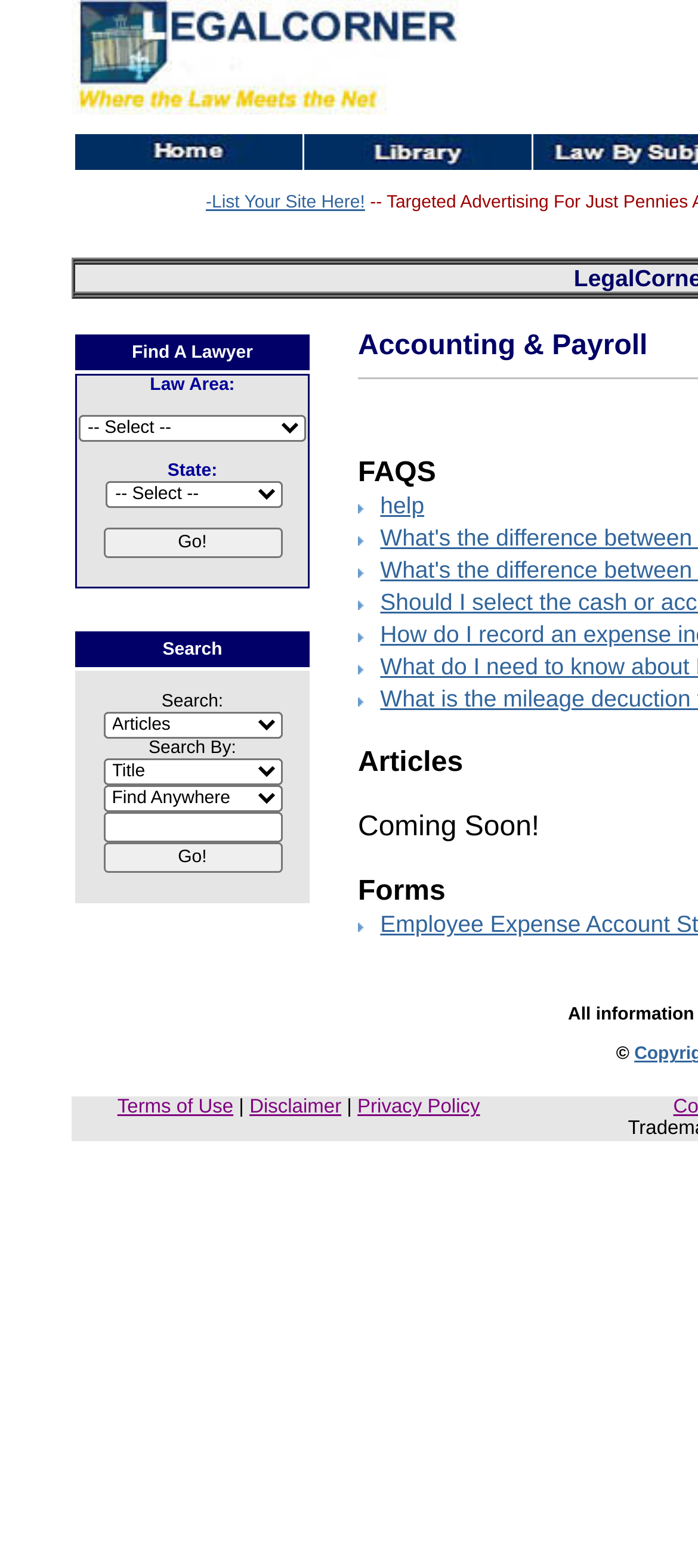Locate the bounding box coordinates of the clickable area to execute the instruction: "Select a law area from the dropdown menu". Provide the coordinates as four float numbers between 0 and 1, represented as [left, top, right, bottom].

[0.113, 0.265, 0.438, 0.282]